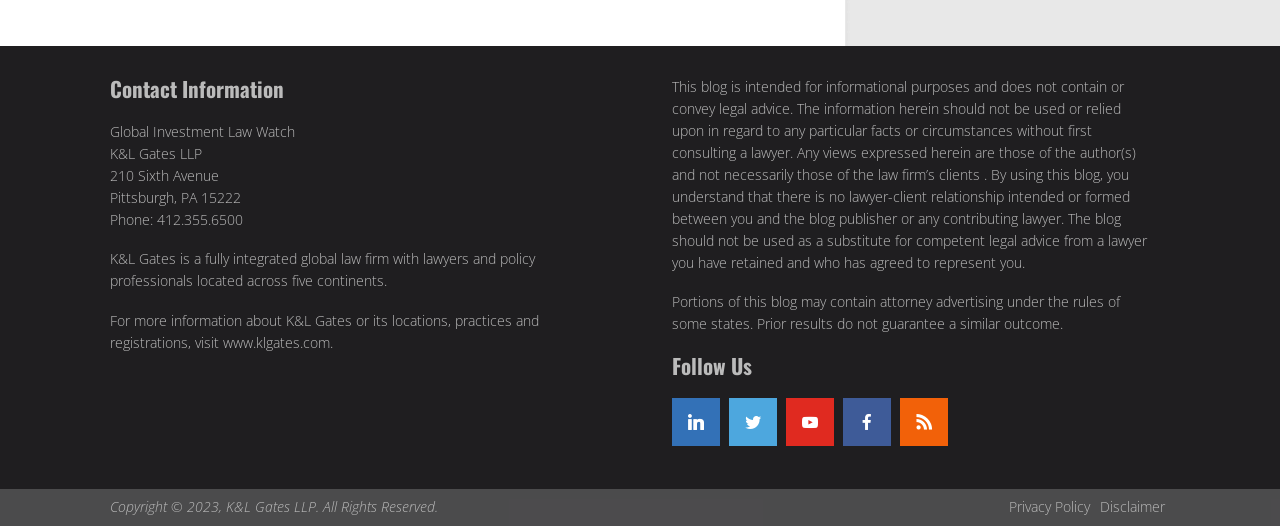Identify the bounding box coordinates of the clickable section necessary to follow the following instruction: "Click on the 'PROFILE' link". The coordinates should be presented as four float numbers from 0 to 1, i.e., [left, top, right, bottom].

None